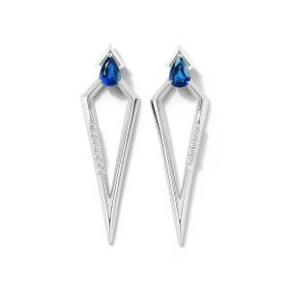Please give a short response to the question using one word or a phrase:
What season are the earrings suited for?

Holiday season